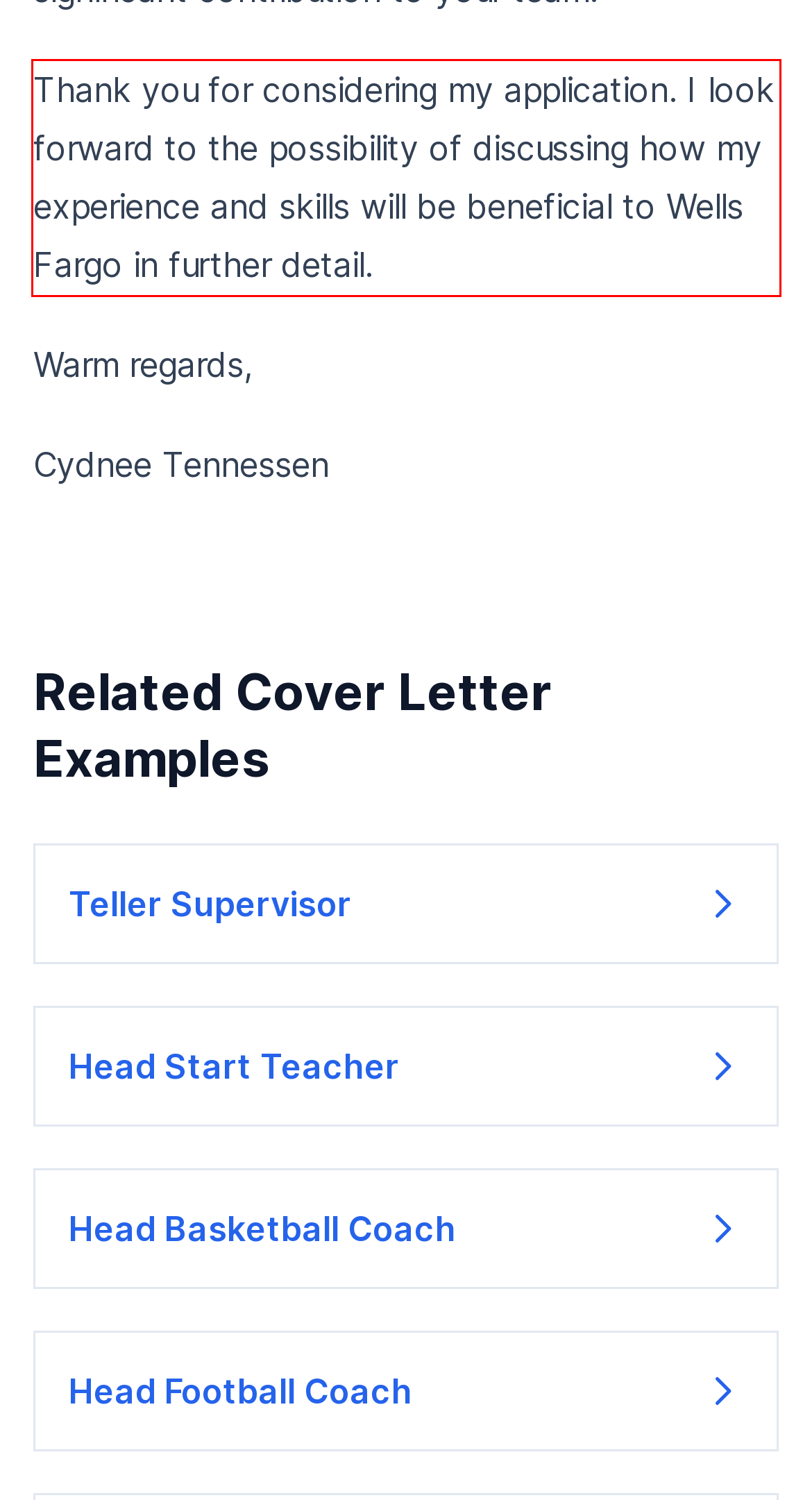In the given screenshot, locate the red bounding box and extract the text content from within it.

Thank you for considering my application. I look forward to the possibility of discussing how my experience and skills will be beneficial to Wells Fargo in further detail.